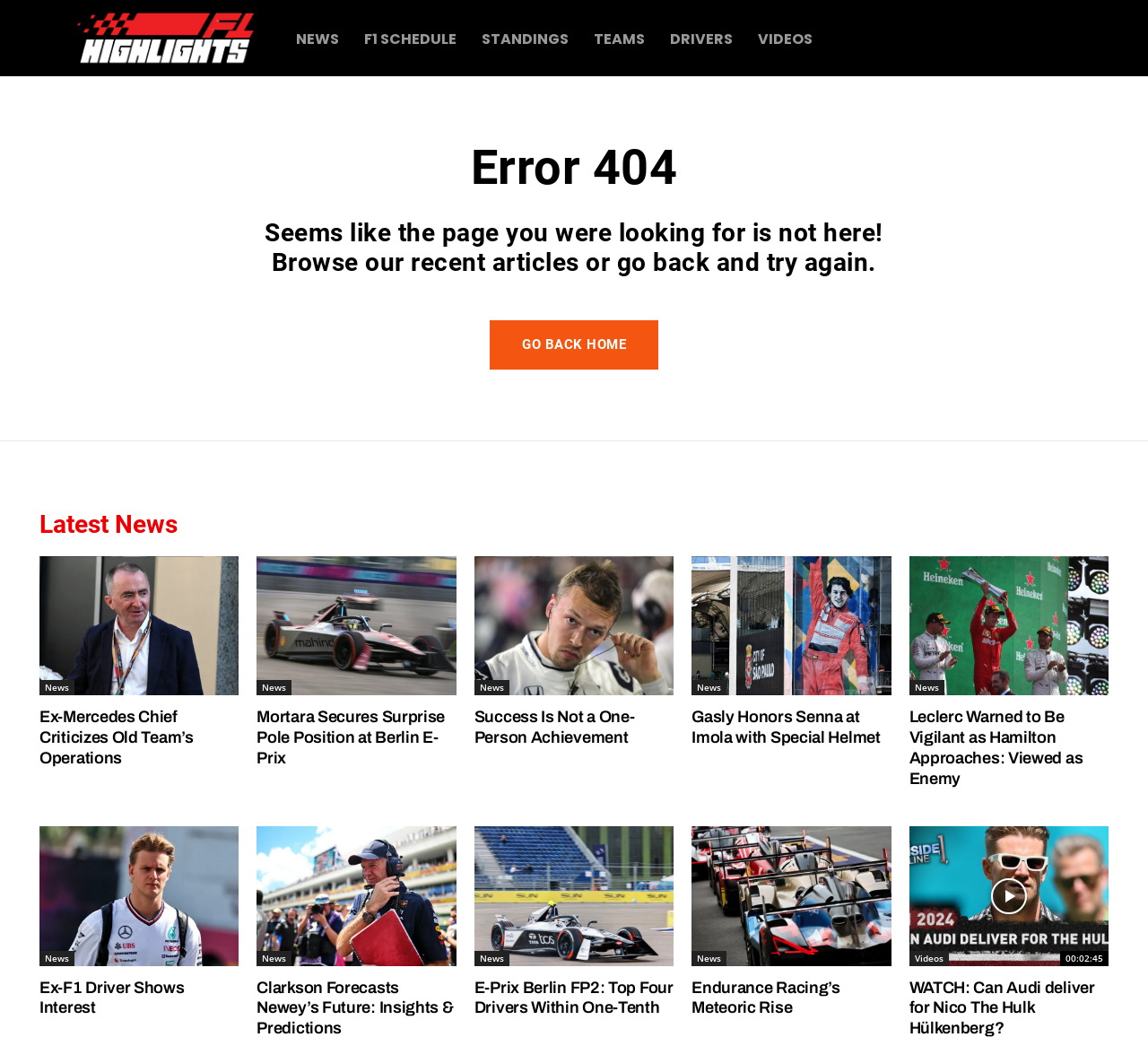Show me the bounding box coordinates of the clickable region to achieve the task as per the instruction: "Click the phone number link".

None